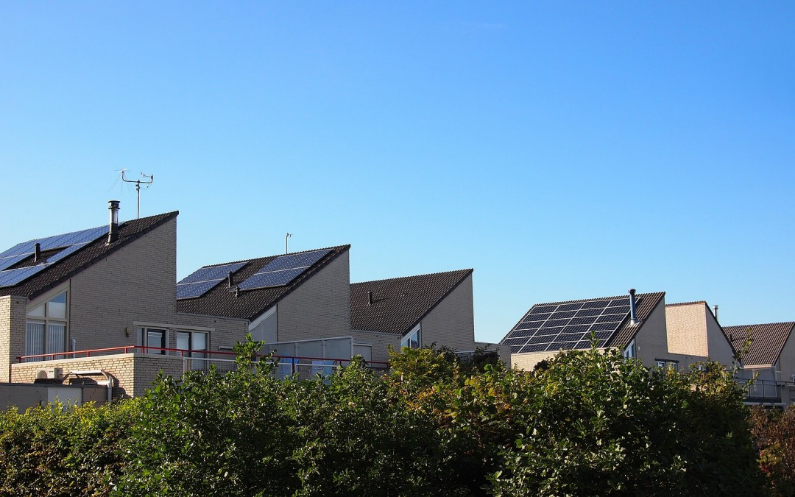What is the purpose of the government-backed scheme?
Based on the image content, provide your answer in one word or a short phrase.

To assist low-income households